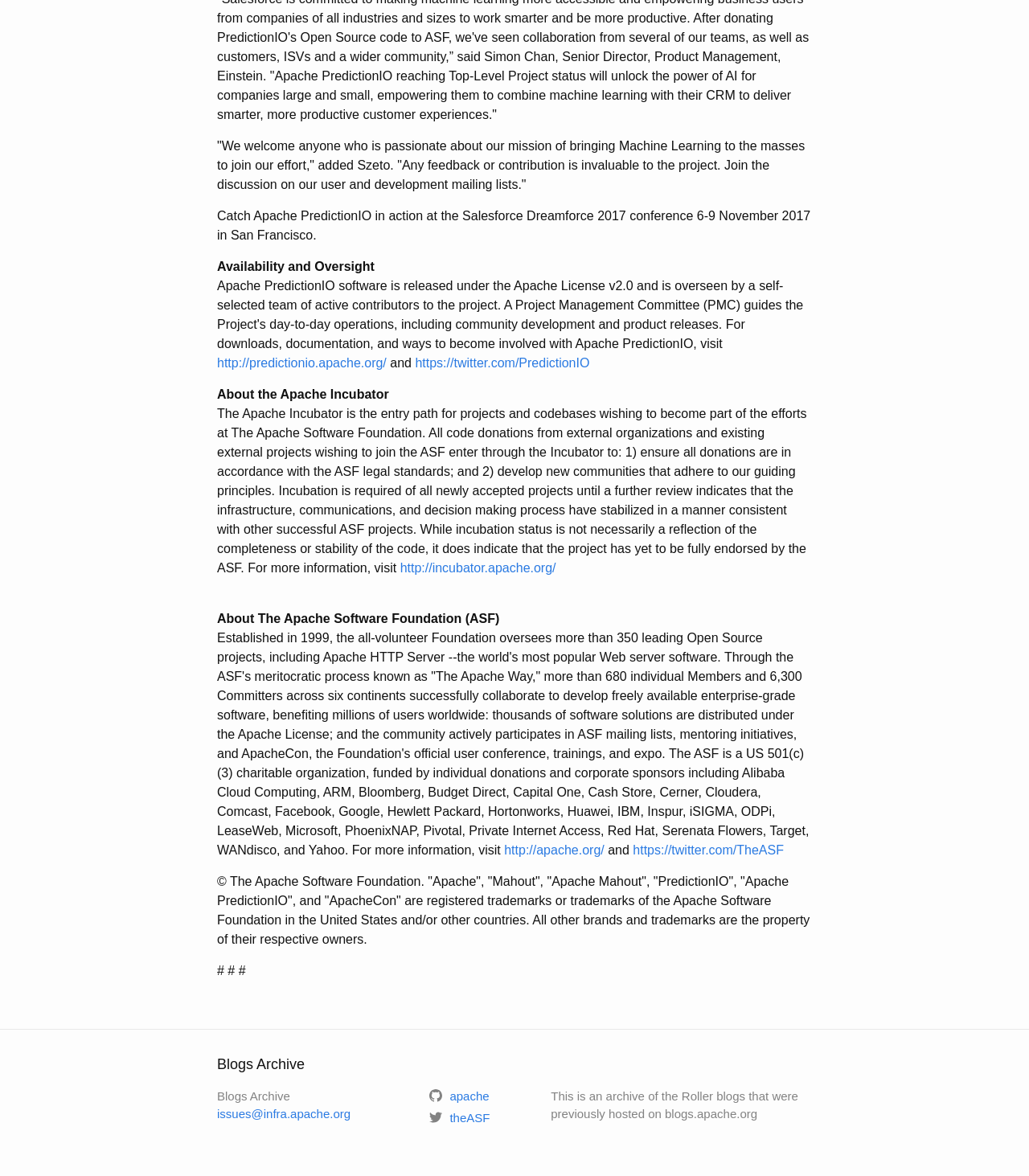What is the purpose of the Apache Incubator?
Using the image as a reference, give an elaborate response to the question.

According to the text, the Apache Incubator is the entry path for projects and codebases wishing to become part of the Apache Software Foundation. Its purpose is to ensure that all donations are in accordance with the ASF legal standards and to develop new communities that adhere to the ASF's guiding principles.